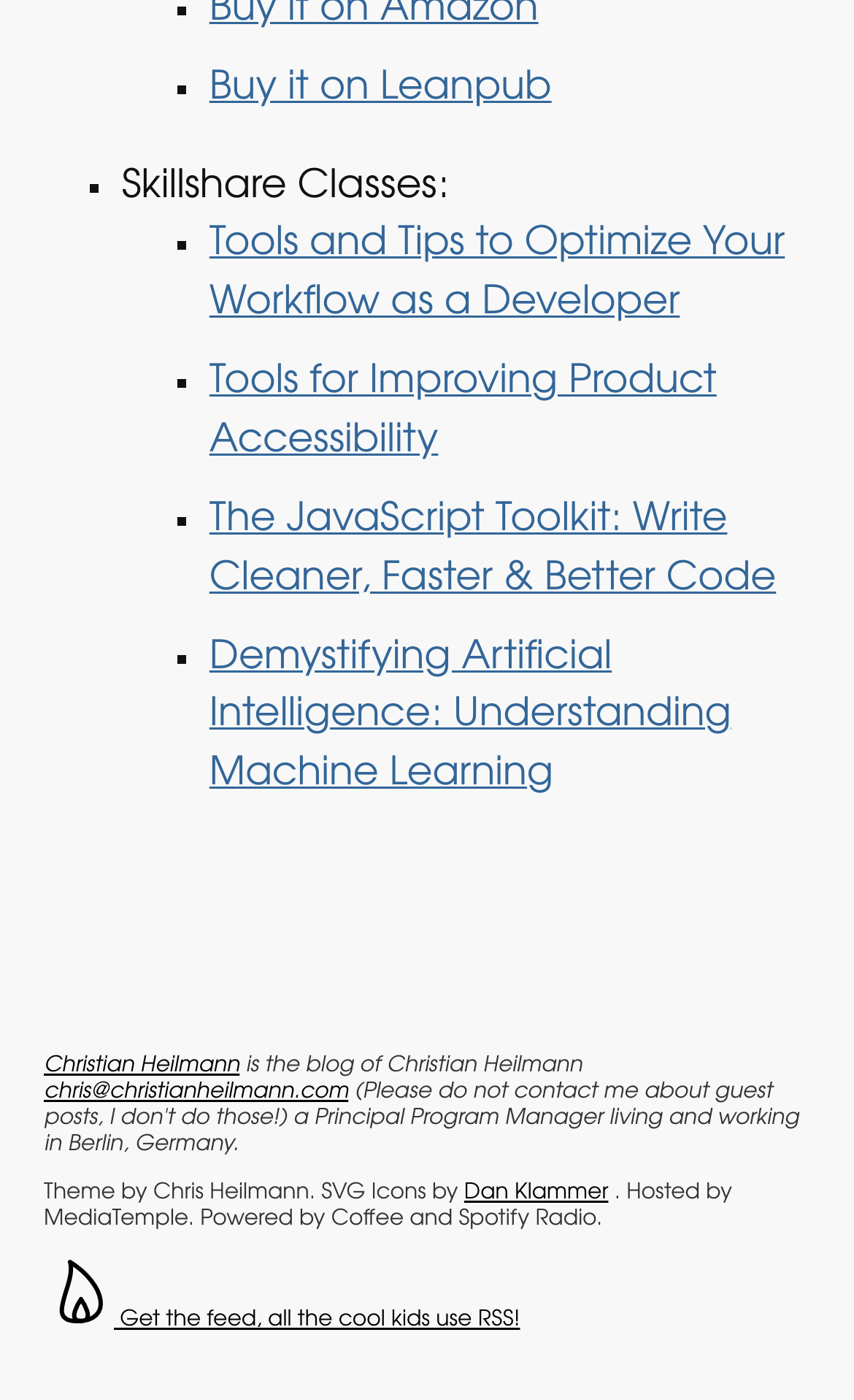Could you specify the bounding box coordinates for the clickable section to complete the following instruction: "Read about Tools and Tips to Optimize Your Workflow as a Developer"?

[0.245, 0.162, 0.919, 0.232]